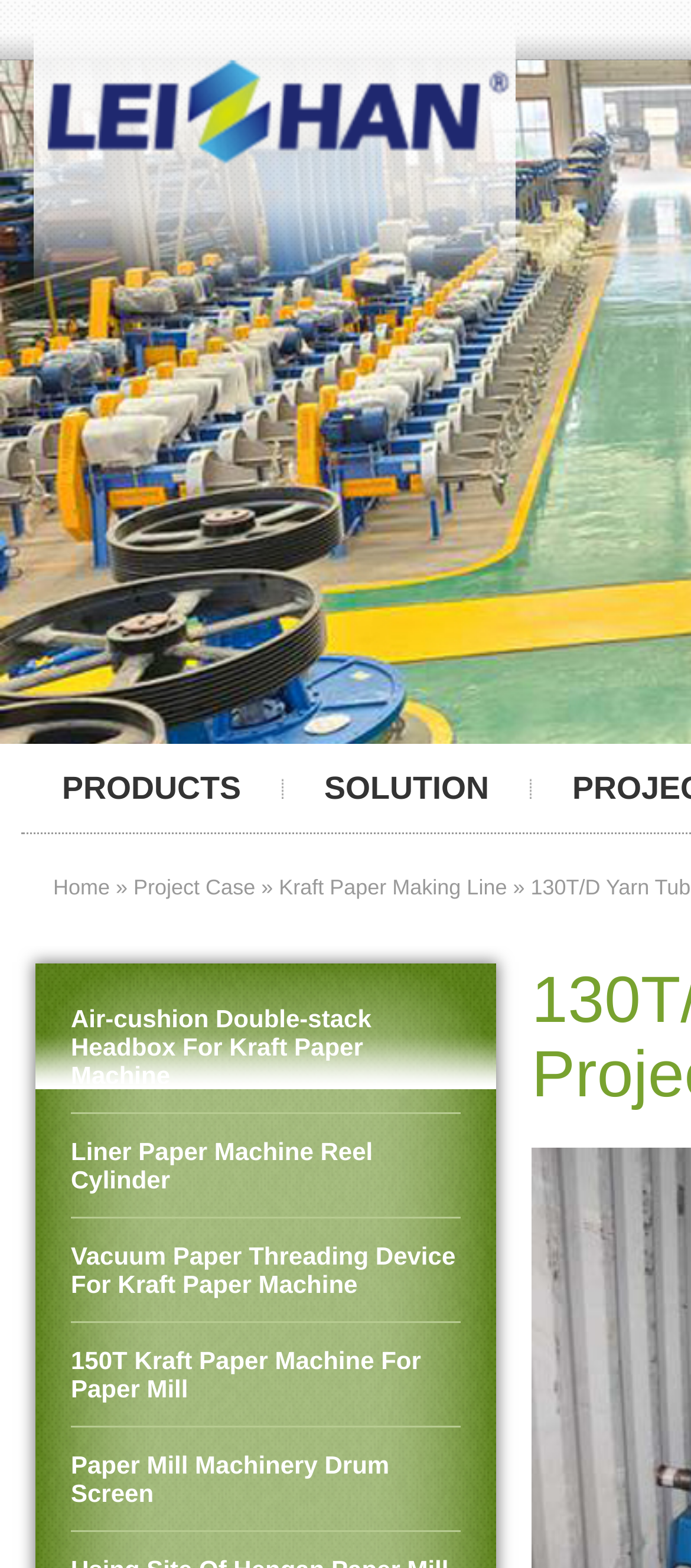How many links are in the top navigation bar?
Based on the screenshot, provide a one-word or short-phrase response.

3